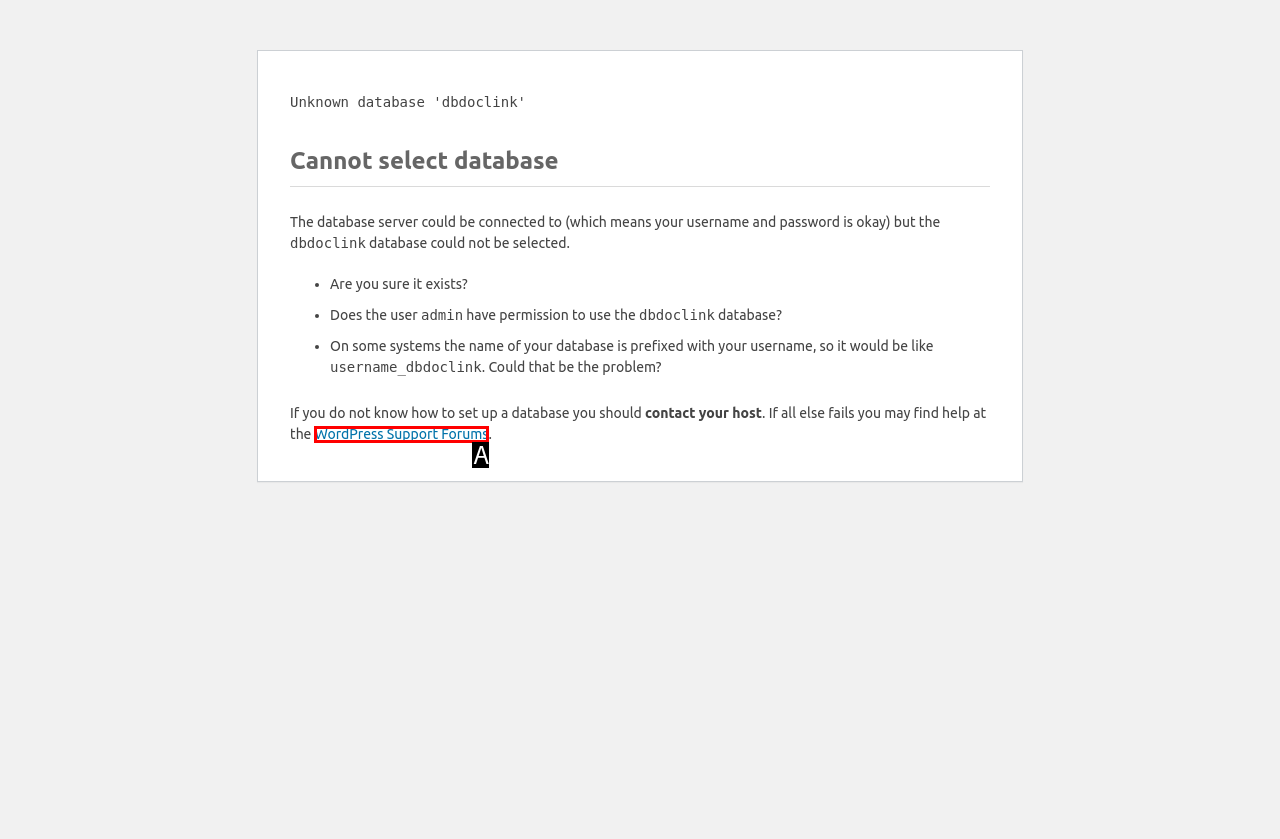Select the correct option based on the description: WordPress Support Forums
Answer directly with the option’s letter.

A